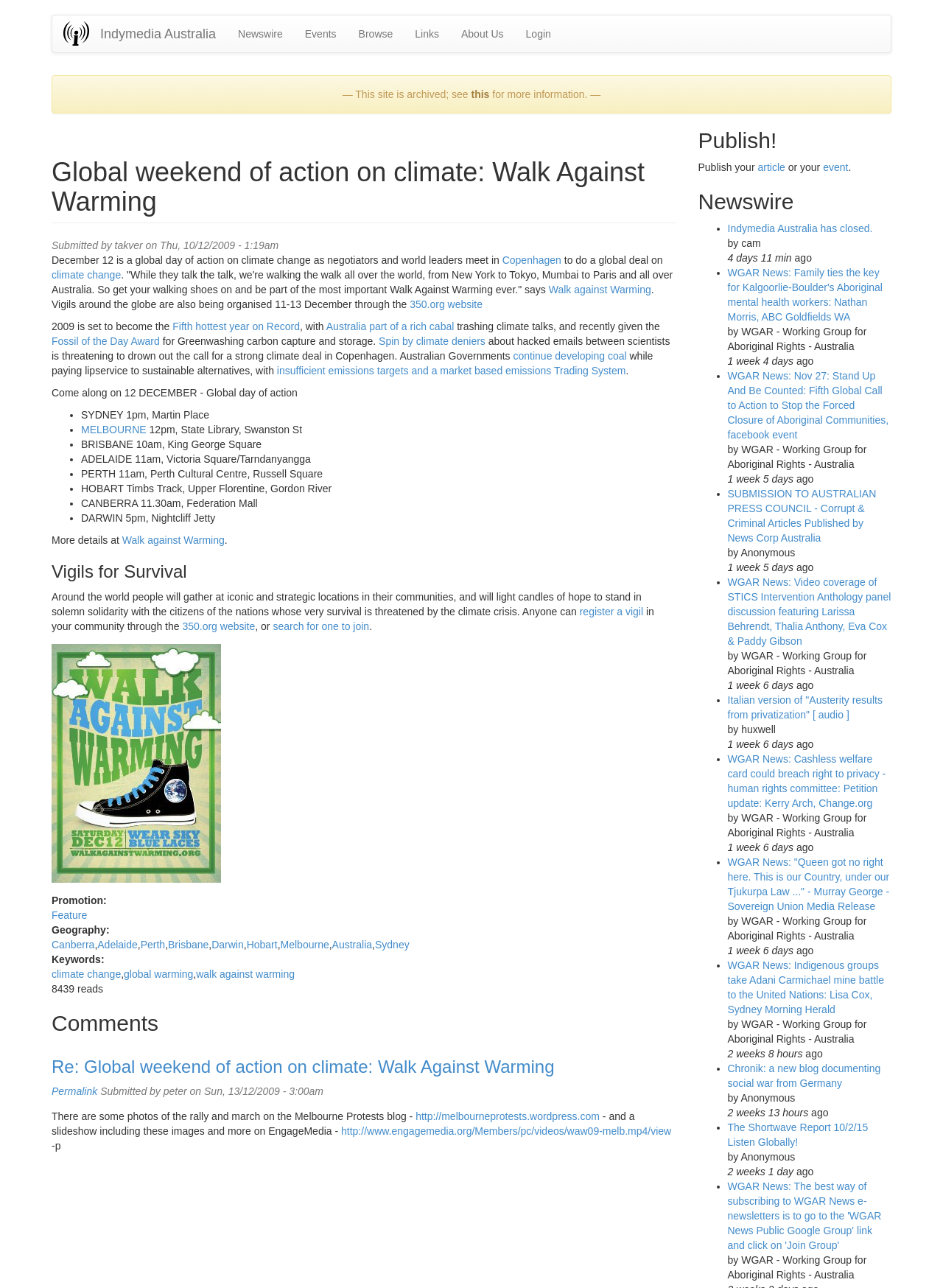Please answer the following question using a single word or phrase: 
What is the website where people can register a vigil?

350.org